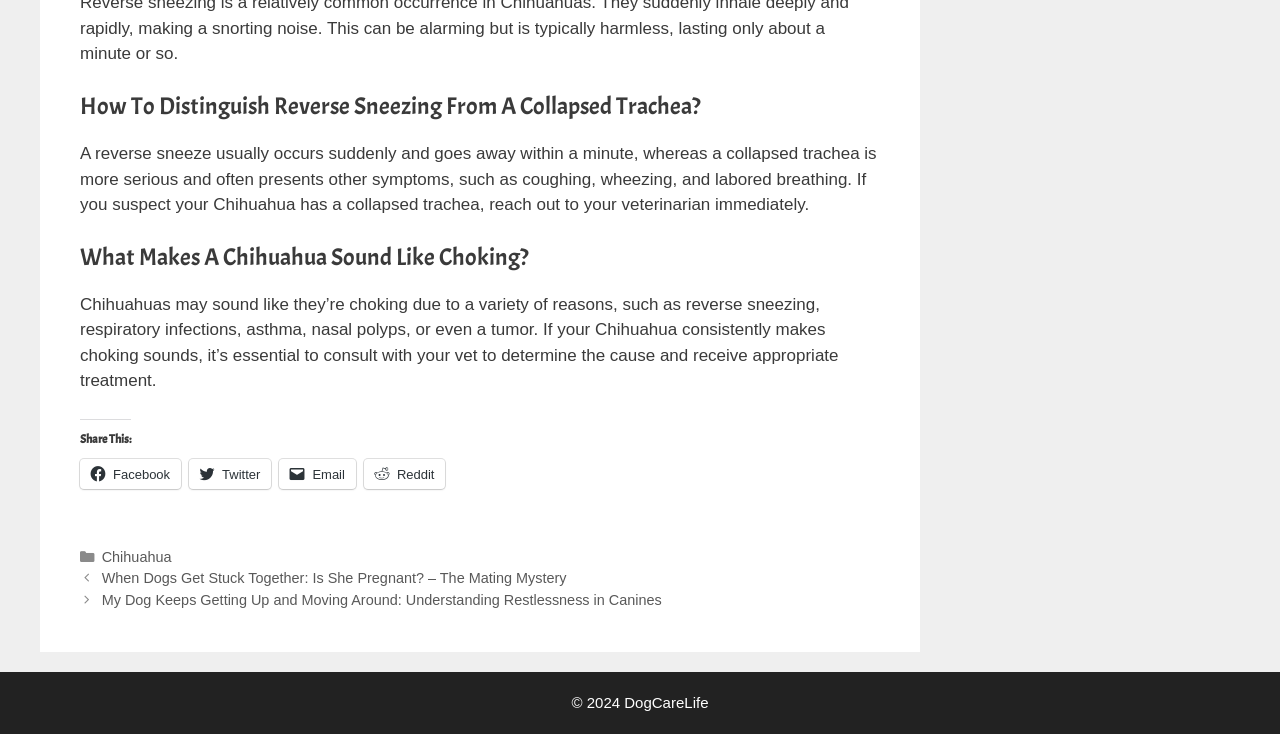What is the topic of the first heading?
From the image, respond with a single word or phrase.

Reverse Sneezing